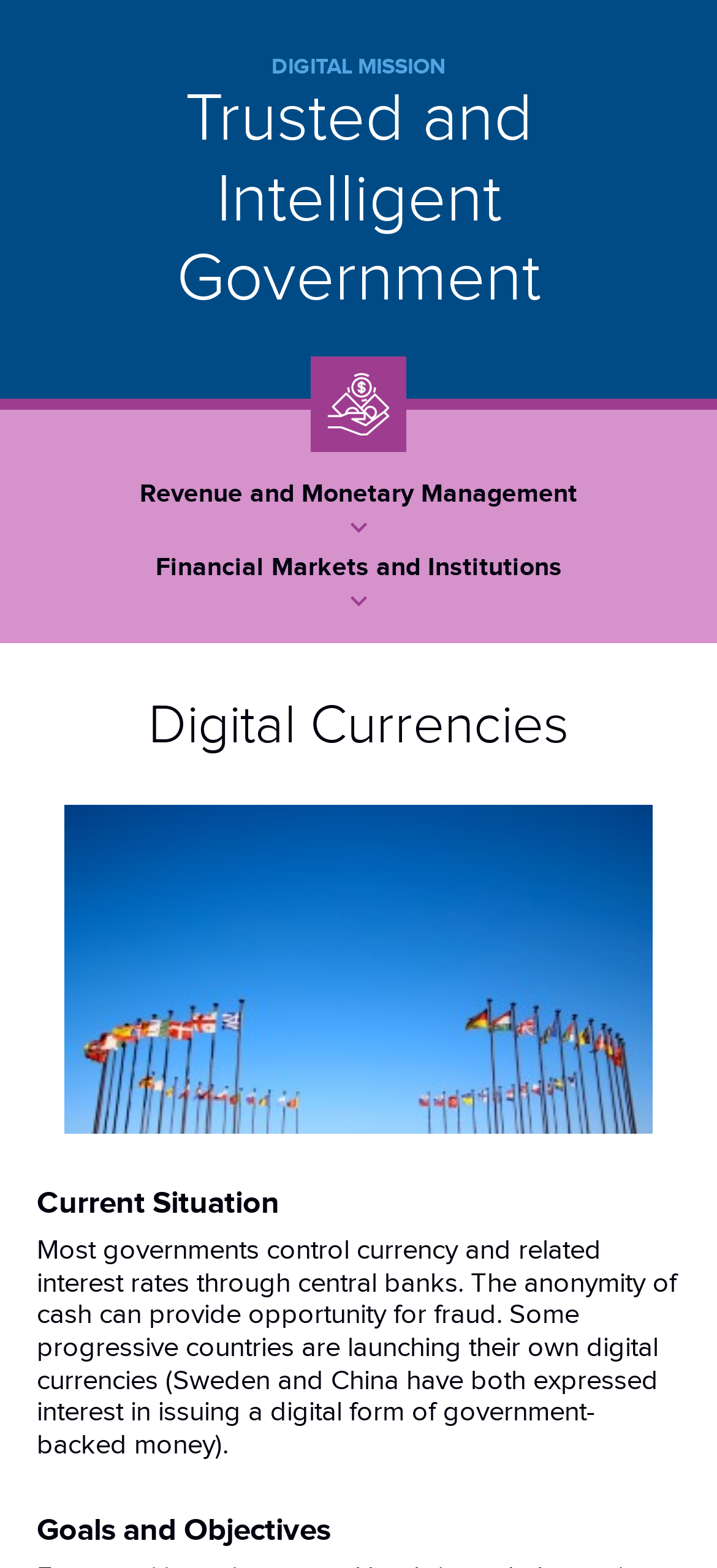Can you give a detailed response to the following question using the information from the image? What is the role of central banks in currency control?

According to the webpage, most governments control currency and related interest rates through central banks, which suggests that central banks play a crucial role in regulating the economy by setting interest rates and managing the money supply.